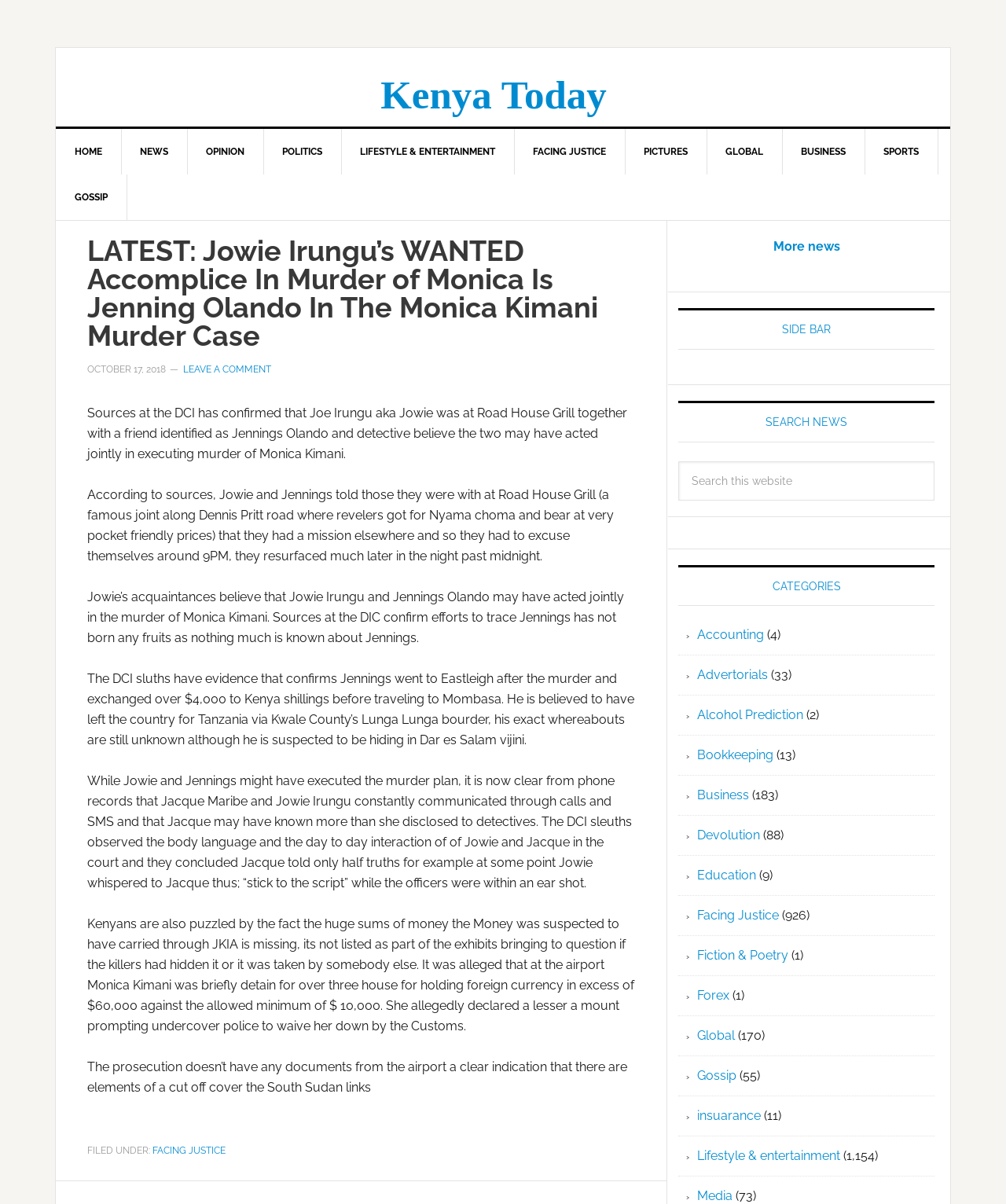What is the name of the court where Jowie and Jacque interacted?
Based on the visual information, provide a detailed and comprehensive answer.

The article mentions that the DCI sleuths observed the body language and the day-to-day interaction of Jowie and Jacque in the court, but it does not specify the name of the court.